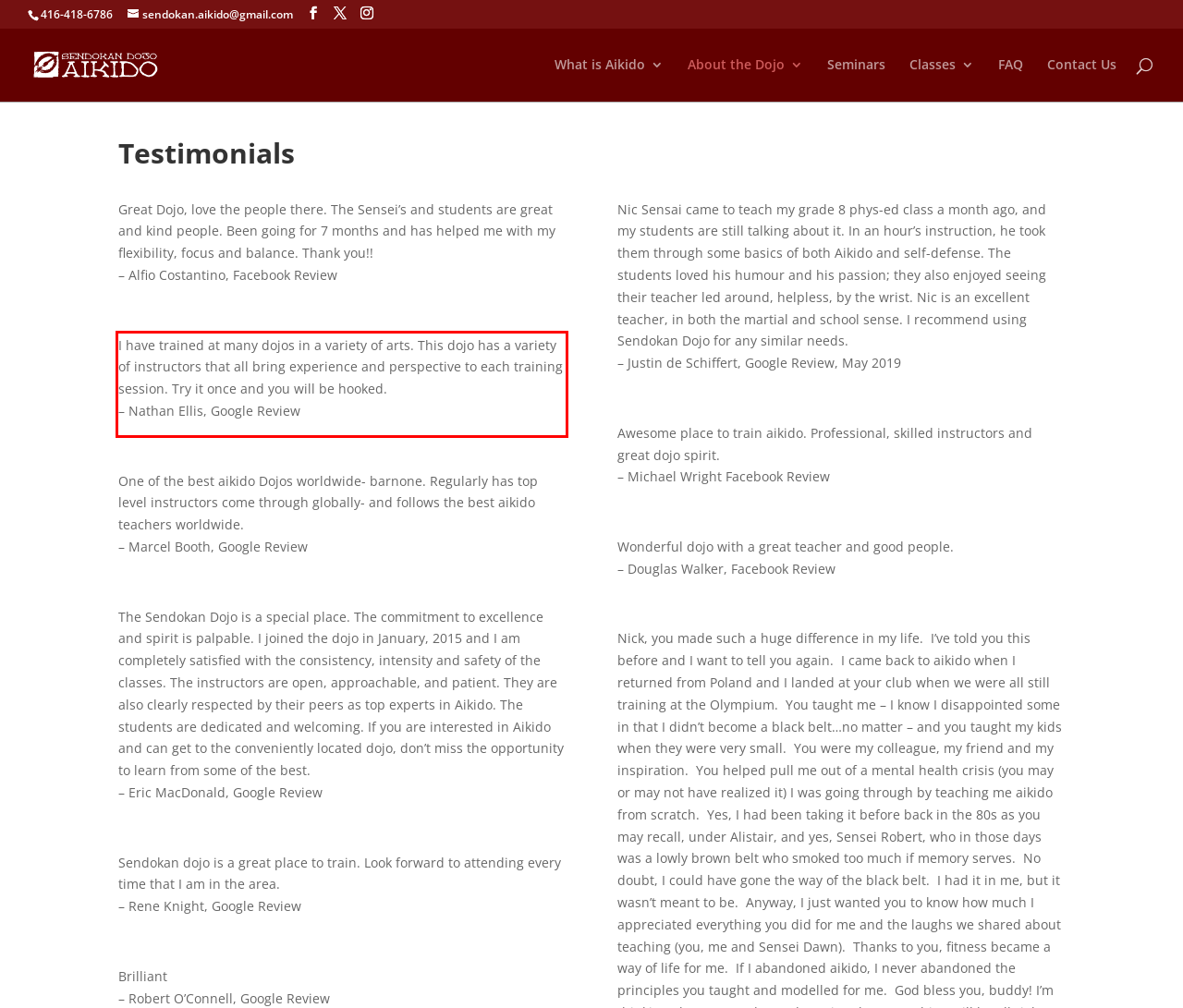You are given a webpage screenshot with a red bounding box around a UI element. Extract and generate the text inside this red bounding box.

I have trained at many dojos in a variety of arts. This dojo has a variety of instructors that all bring experience and perspective to each training session. Try it once and you will be hooked. – Nathan Ellis, Google Review